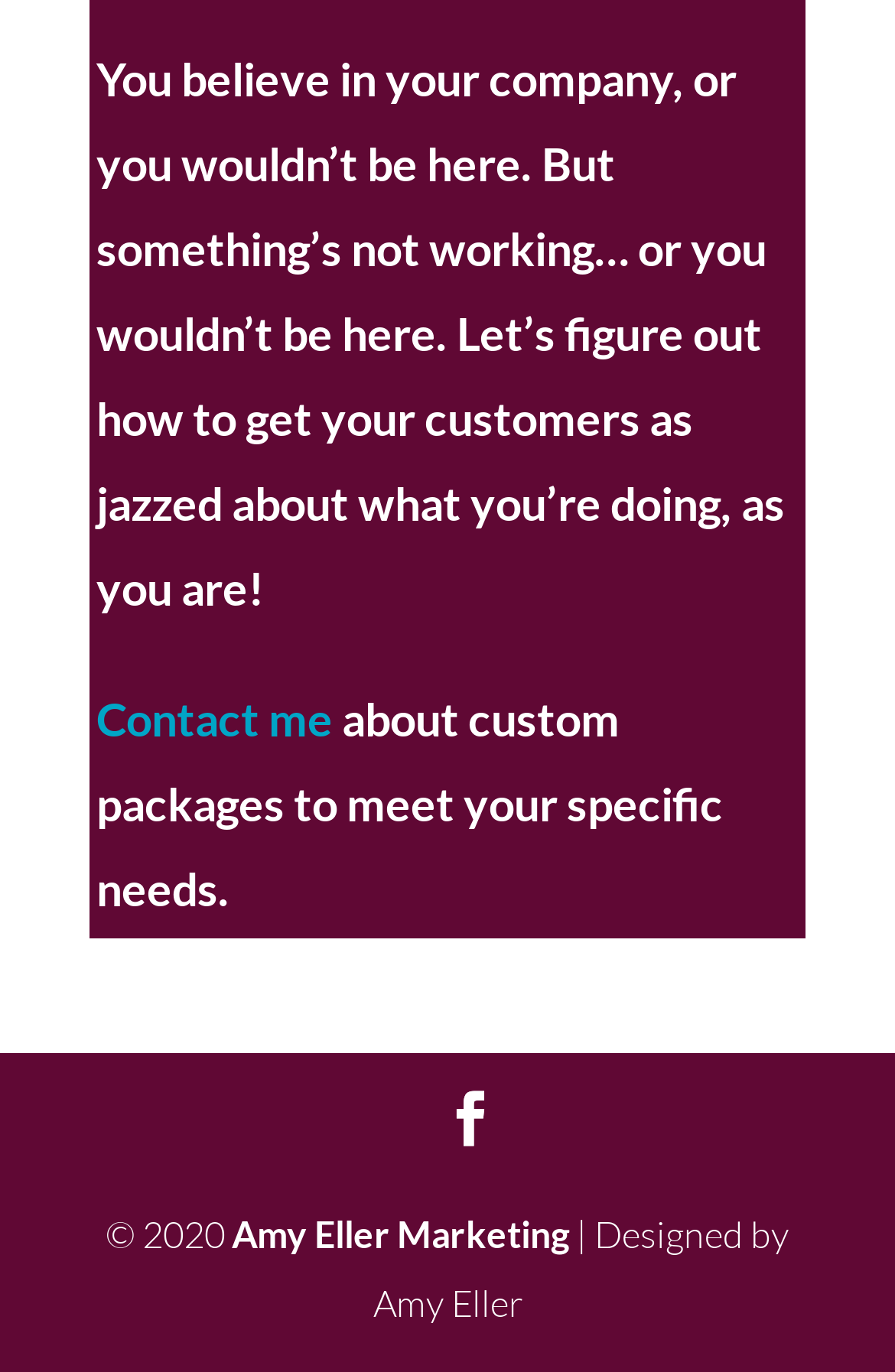What is the theme of the website?
Answer with a single word or phrase, using the screenshot for reference.

Marketing